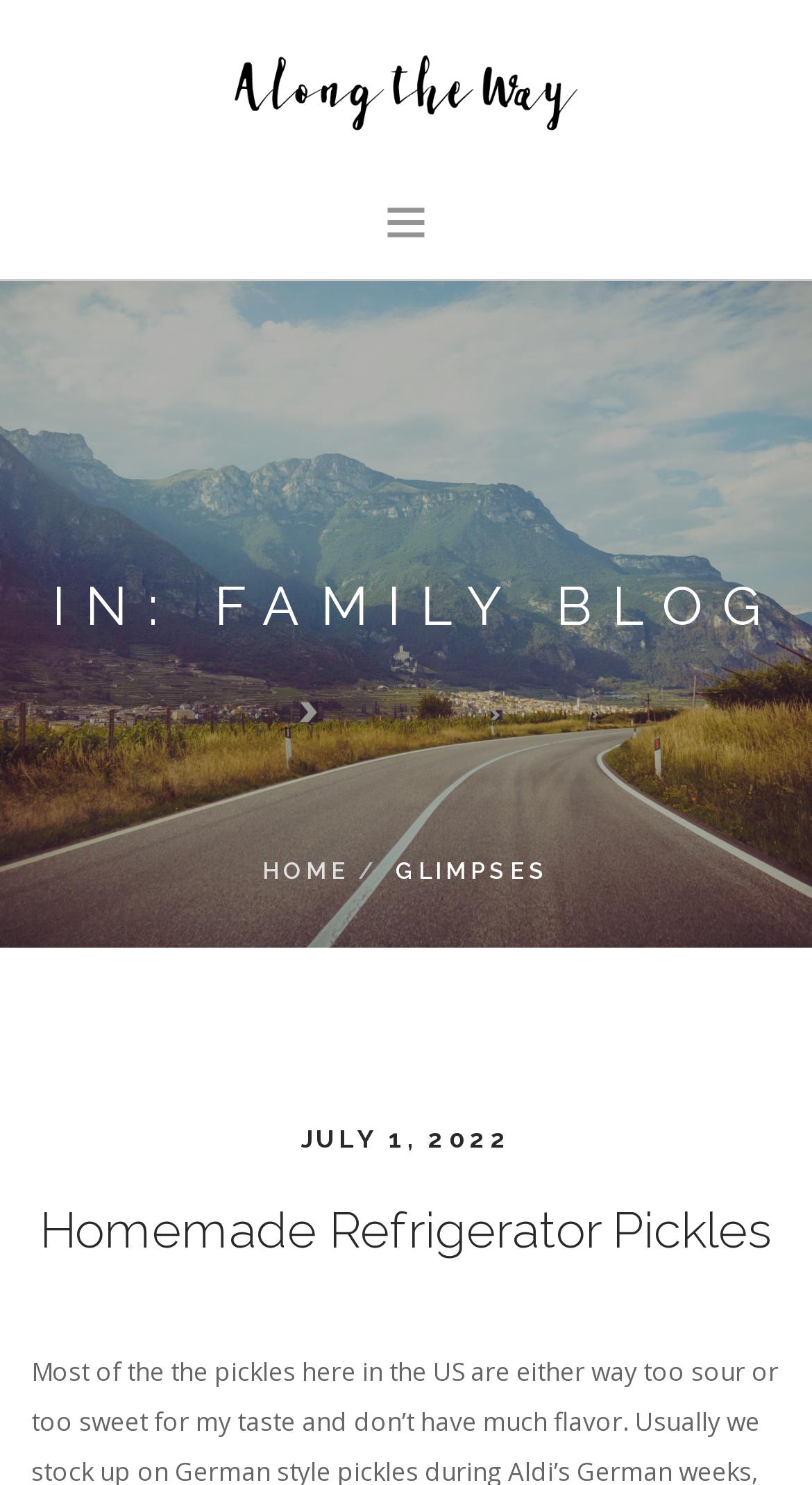Provide the bounding box coordinates in the format (top-left x, top-left y, bottom-right x, bottom-right y). All values are floating point numbers between 0 and 1. Determine the bounding box coordinate of the UI element described as: Home

[0.041, 0.212, 0.959, 0.257]